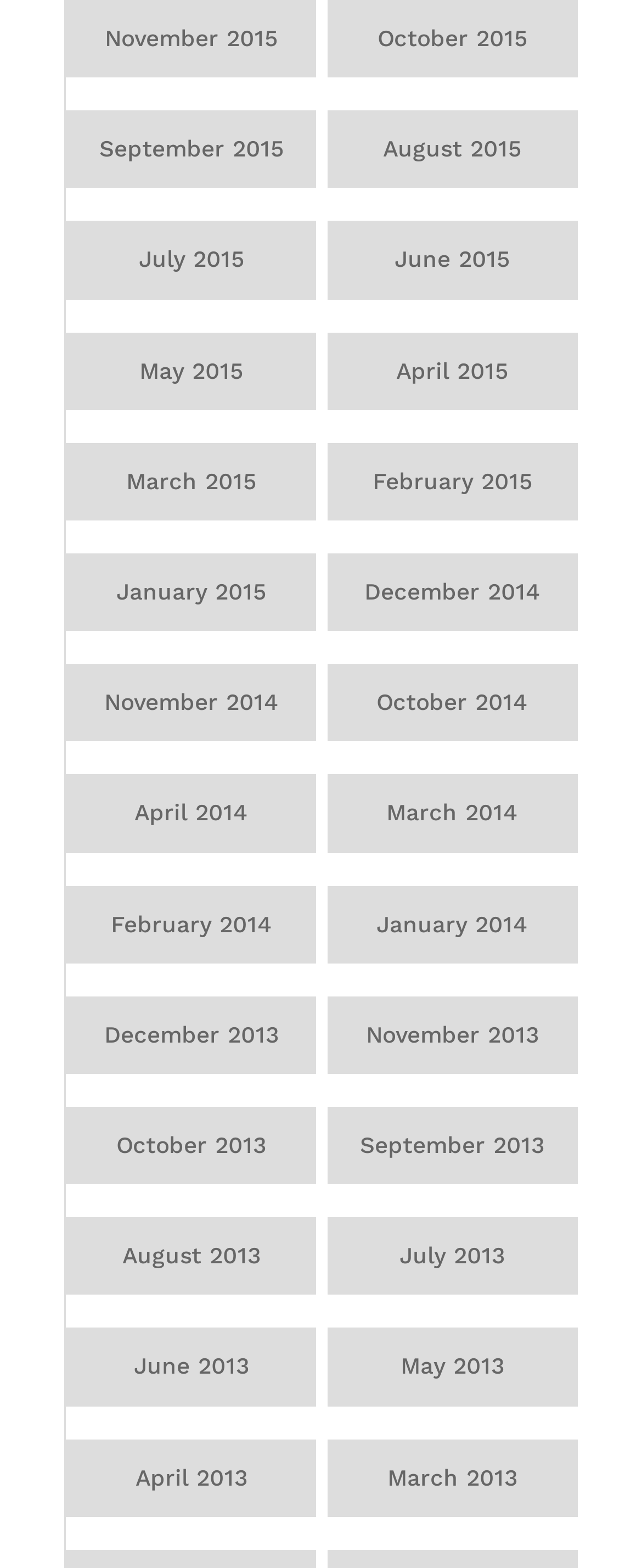Analyze the image and provide a detailed answer to the question: How many links are on the left side of the webpage?

I analyzed the bounding box coordinates of the links and found that 12 links have x1 coordinates less than 0.5, which means they are on the left side of the webpage.